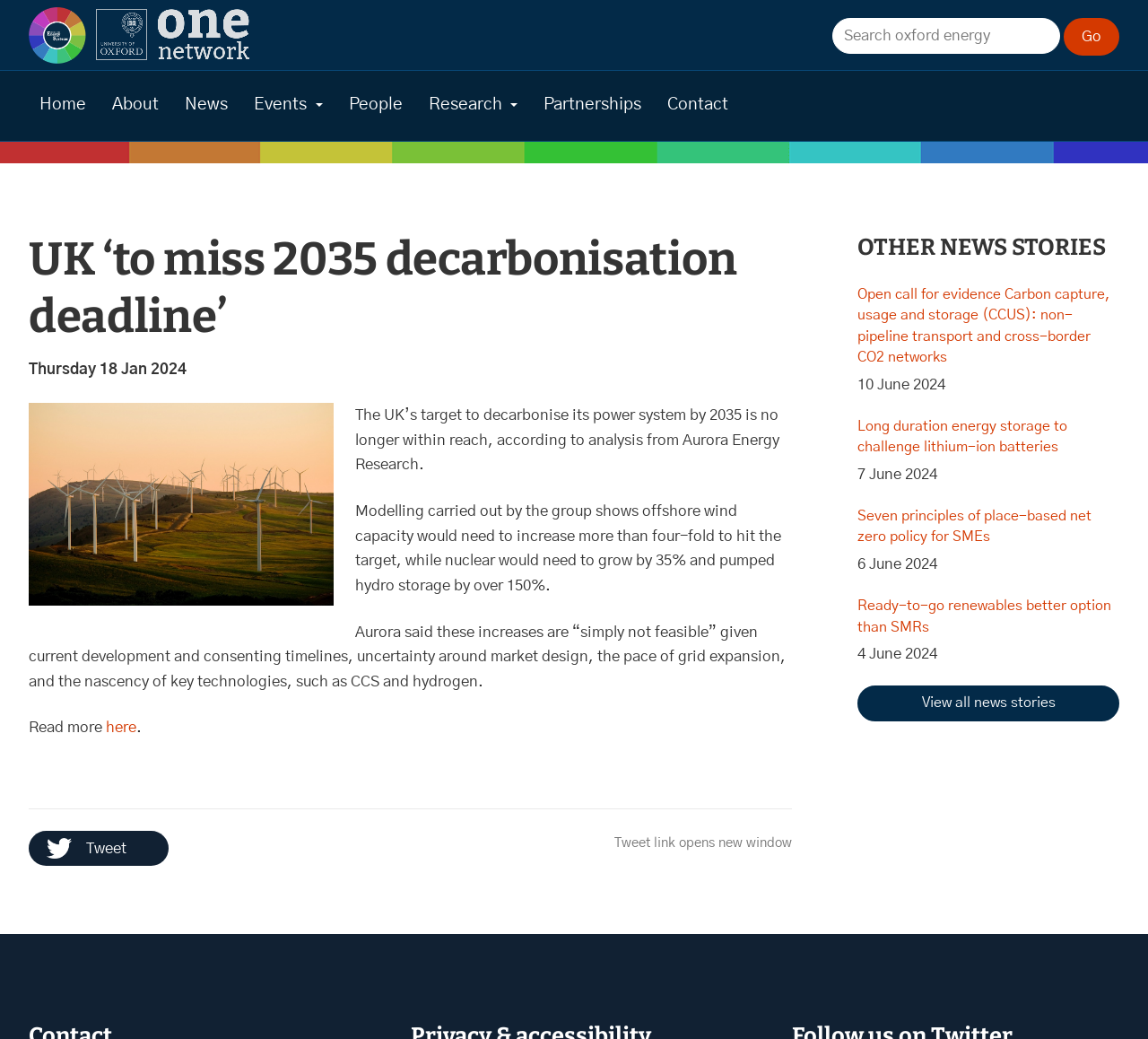How much does offshore wind capacity need to increase to hit the target?
Provide a detailed answer to the question, using the image to inform your response.

The article states 'Modelling carried out by the group shows offshore wind capacity would need to increase more than four-fold to hit the target'.